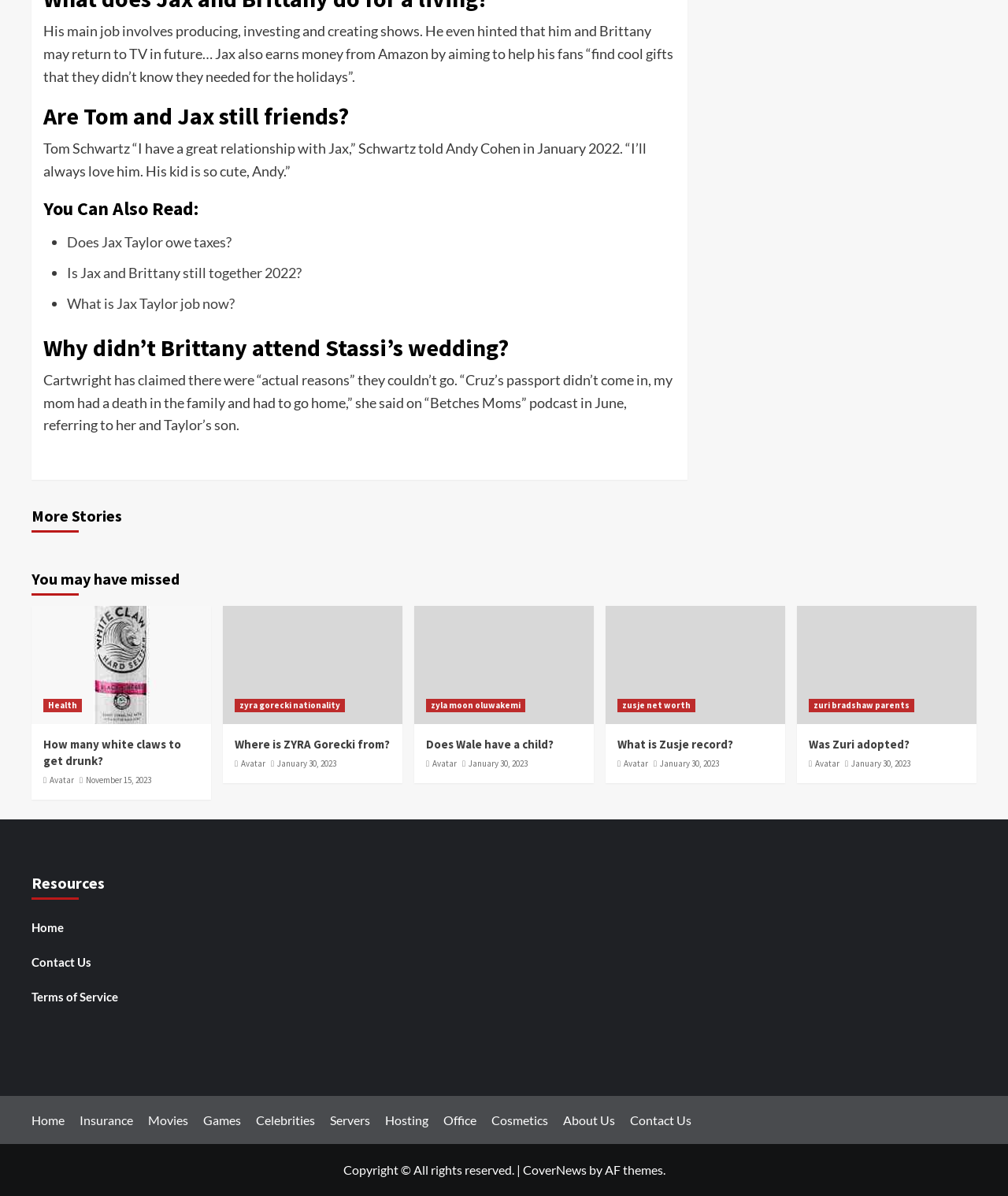Identify the bounding box for the UI element specified in this description: "Where is ZYRA Gorecki from?". The coordinates must be four float numbers between 0 and 1, formatted as [left, top, right, bottom].

[0.233, 0.616, 0.387, 0.629]